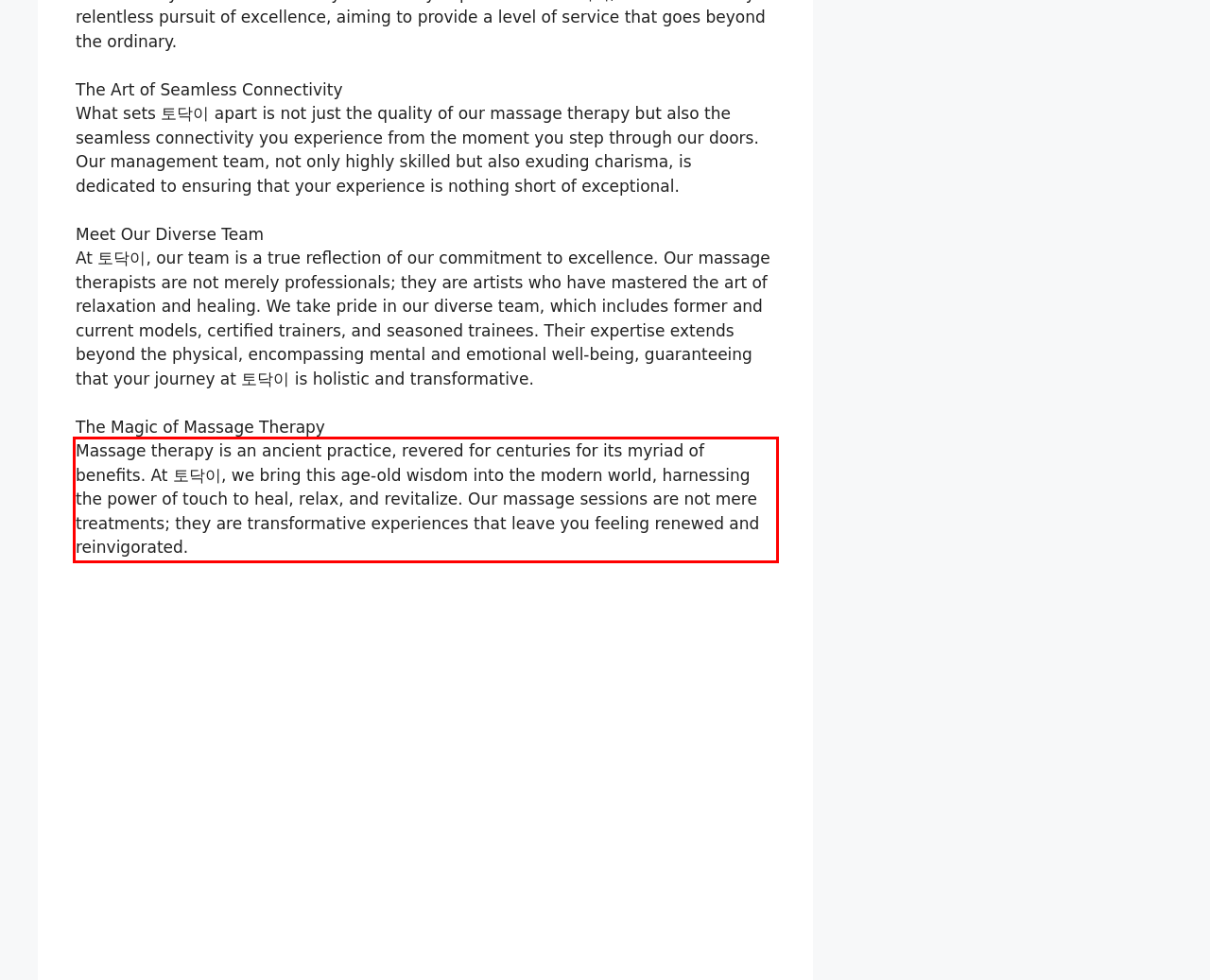Review the webpage screenshot provided, and perform OCR to extract the text from the red bounding box.

Massage therapy is an ancient practice, revered for centuries for its myriad of benefits. At 토닥이, we bring this age-old wisdom into the modern world, harnessing the power of touch to heal, relax, and revitalize. Our massage sessions are not mere treatments; they are transformative experiences that leave you feeling renewed and reinvigorated.